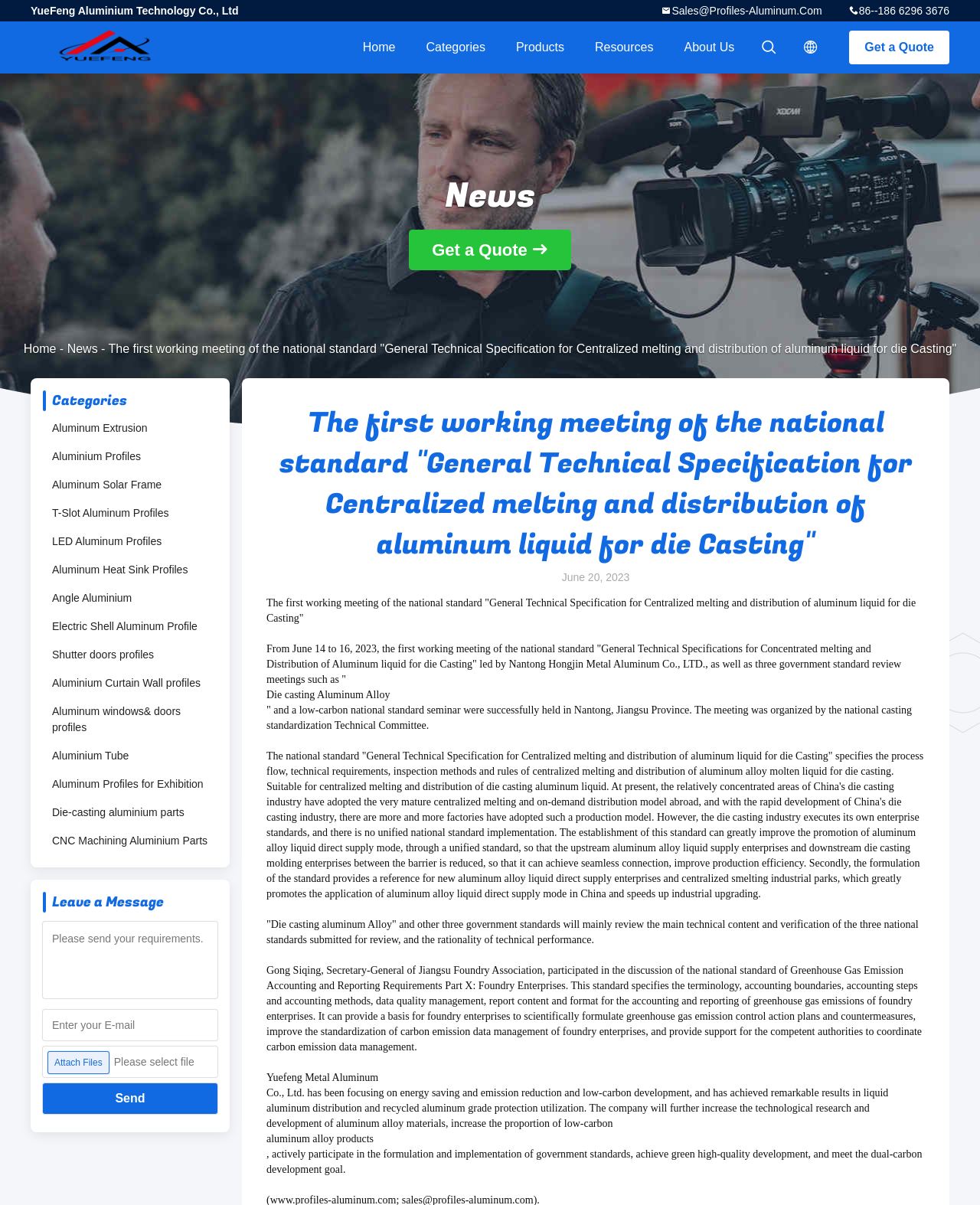Identify the bounding box coordinates for the region of the element that should be clicked to carry out the instruction: "Click on Send". The bounding box coordinates should be four float numbers between 0 and 1, i.e., [left, top, right, bottom].

[0.044, 0.899, 0.222, 0.924]